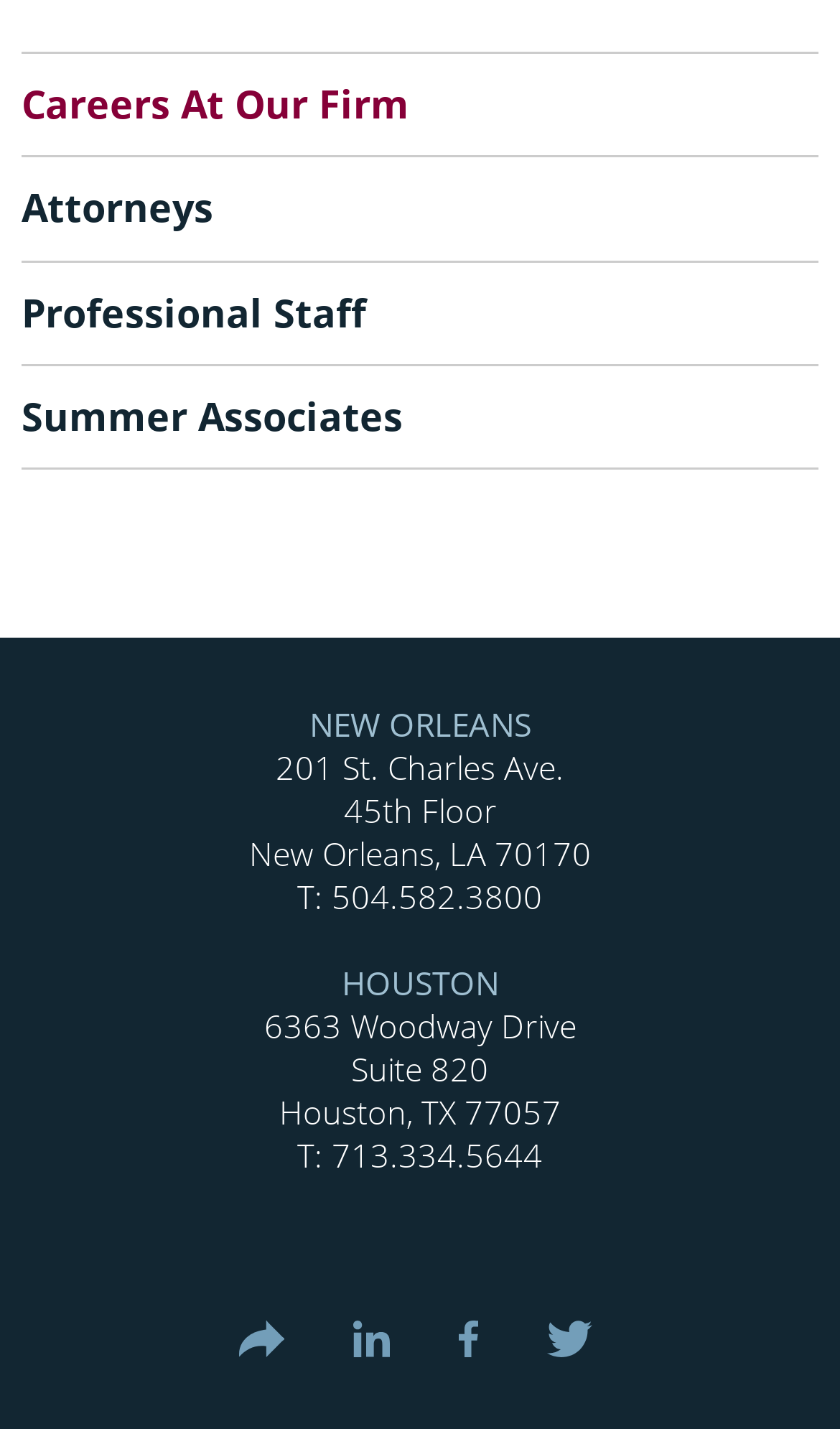Please locate the bounding box coordinates of the element that should be clicked to achieve the given instruction: "Visit LinkedIn page".

[0.421, 0.924, 0.511, 0.949]